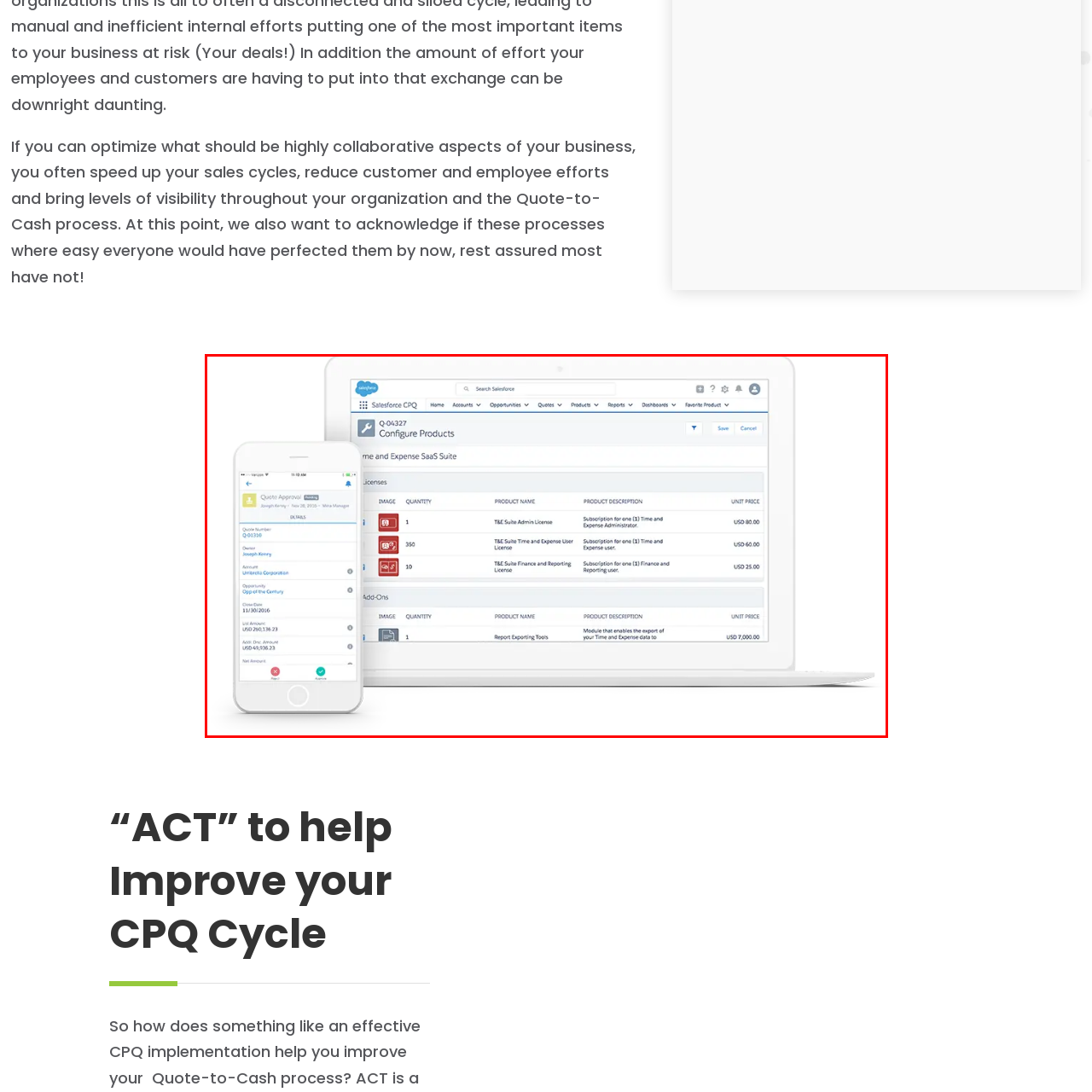What is the significance of the smartphone in the image?
Inspect the image surrounded by the red bounding box and answer the question using a single word or a short phrase.

Mobile access